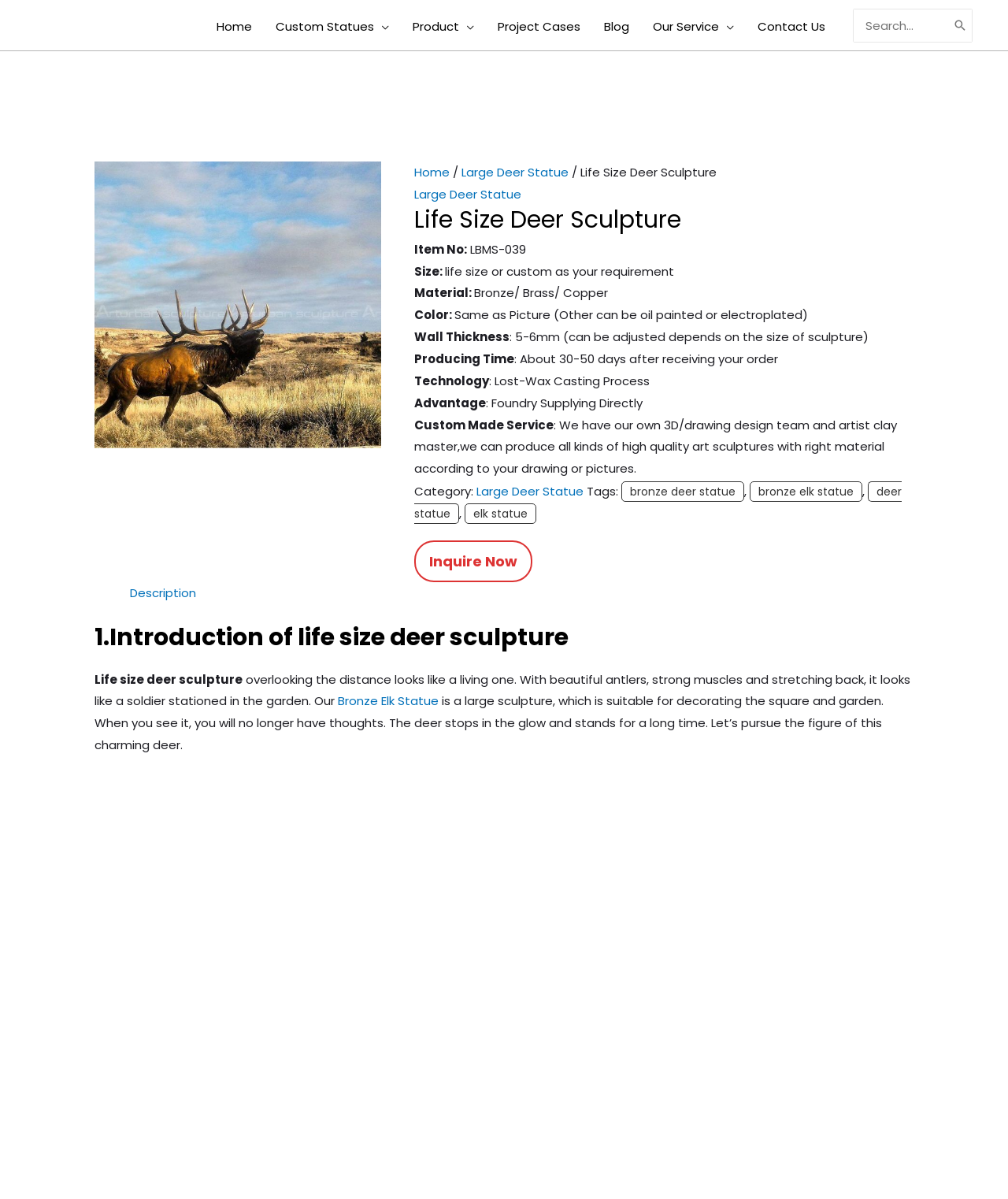Please locate the UI element described by "Home" and provide its bounding box coordinates.

[0.411, 0.137, 0.446, 0.151]